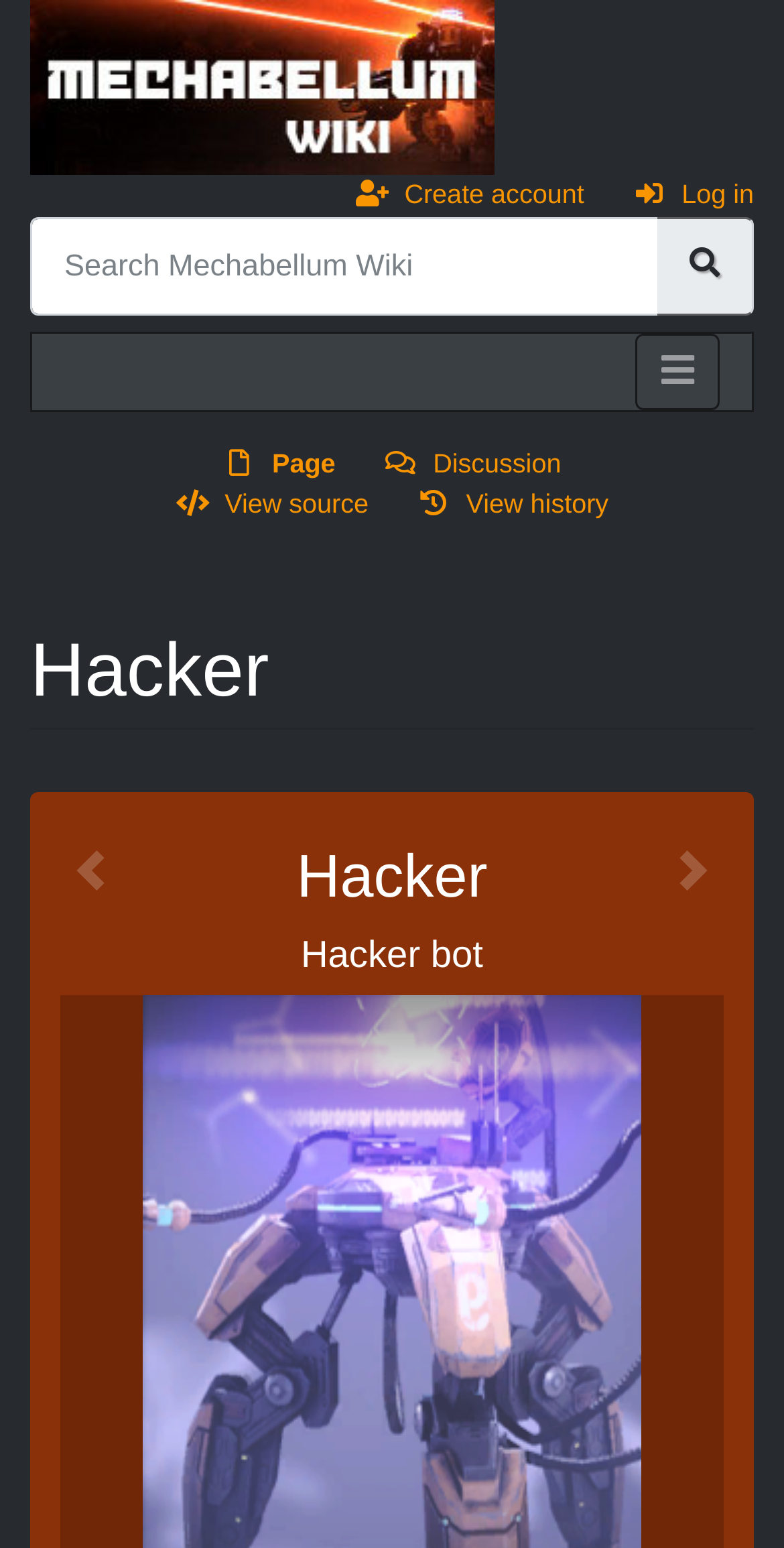Using the description: "title="Visit the main page"", identify the bounding box of the corresponding UI element in the screenshot.

[0.038, 0.045, 0.631, 0.067]